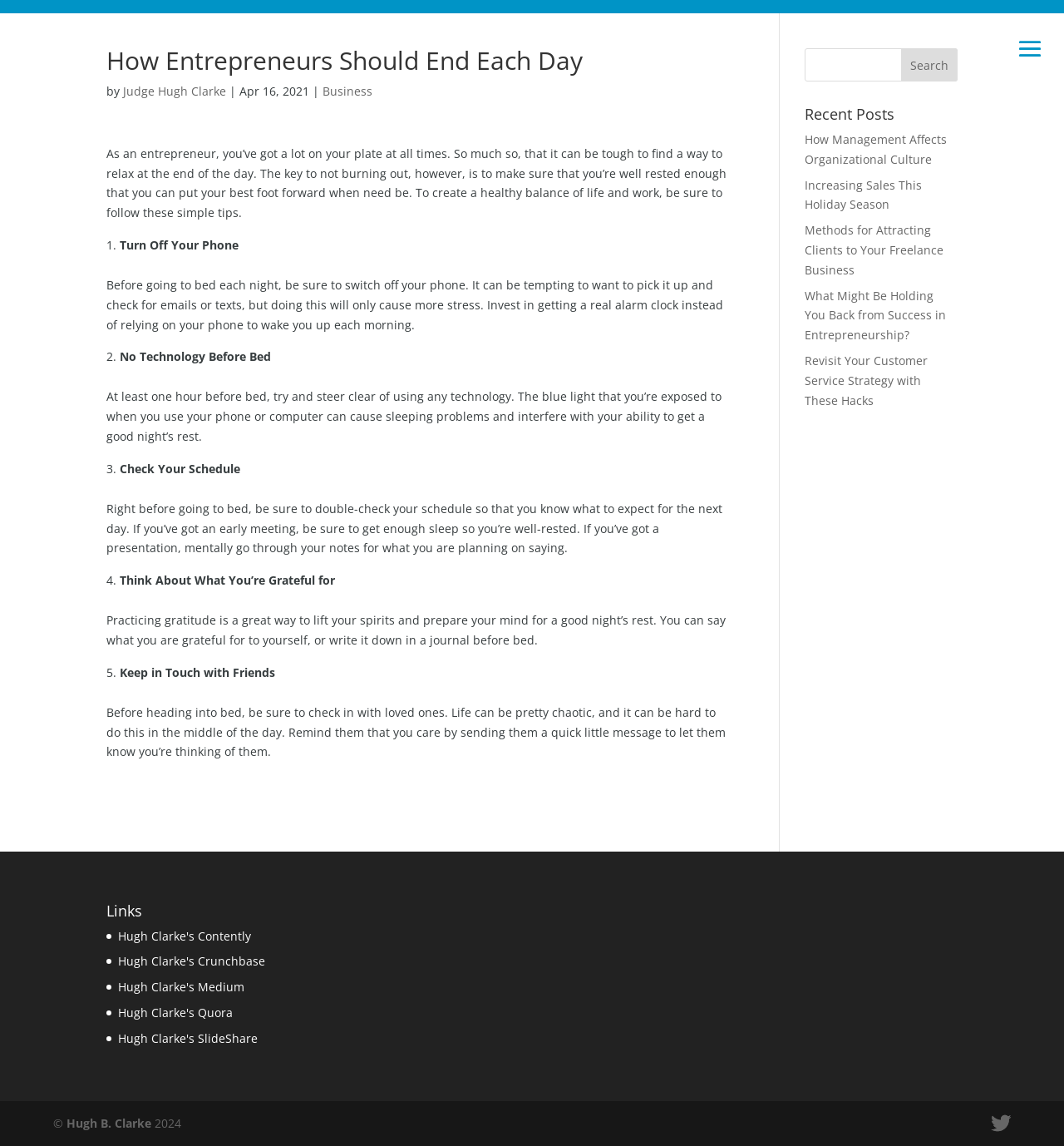Please provide a brief answer to the following inquiry using a single word or phrase:
What is the author's name of the article?

Hugh B. Clarke